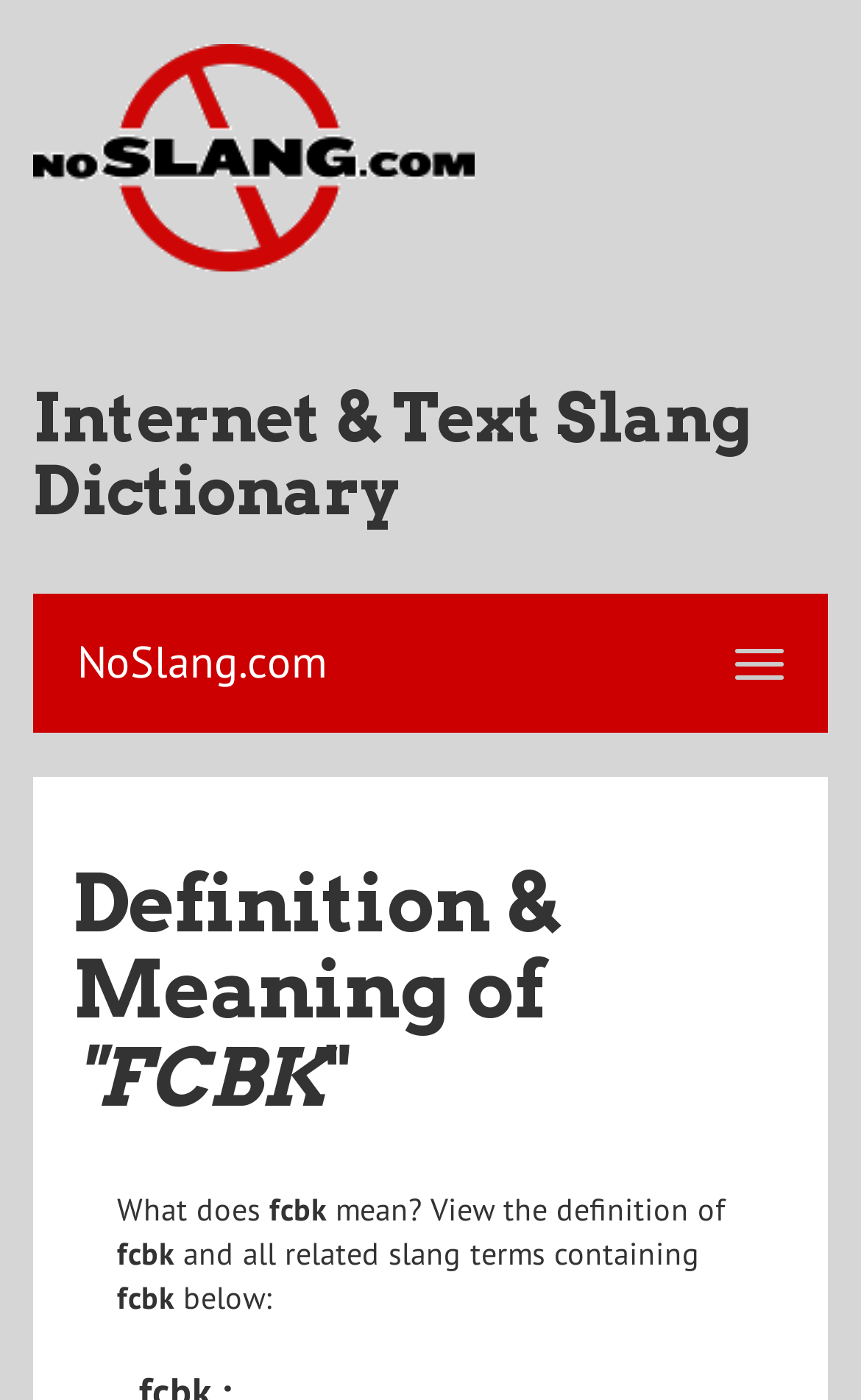Please locate and retrieve the main header text of the webpage.

Definition & Meaning of "FCBK"